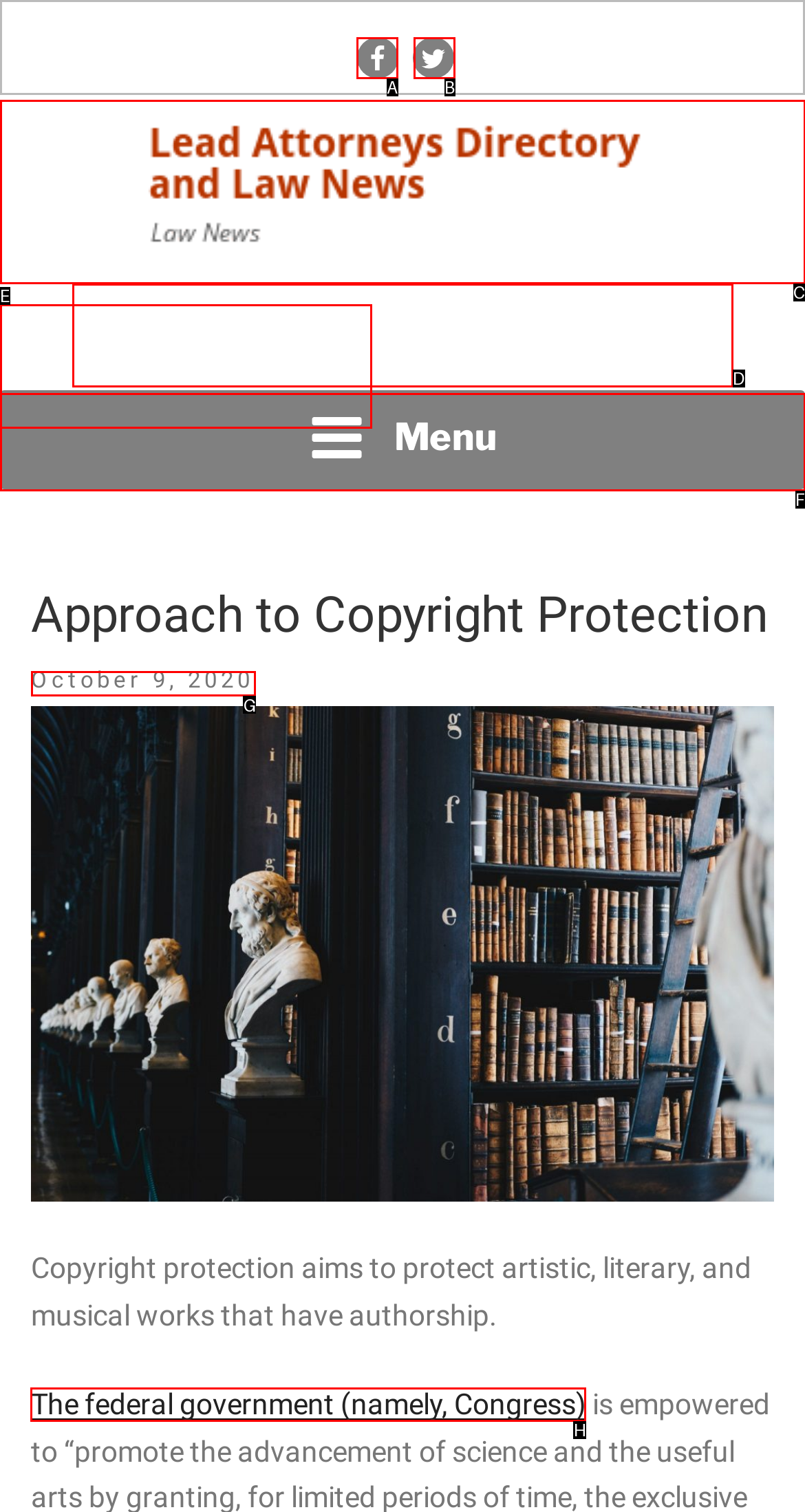What option should you select to complete this task: Learn more about the federal government's role in copyright protection? Indicate your answer by providing the letter only.

H